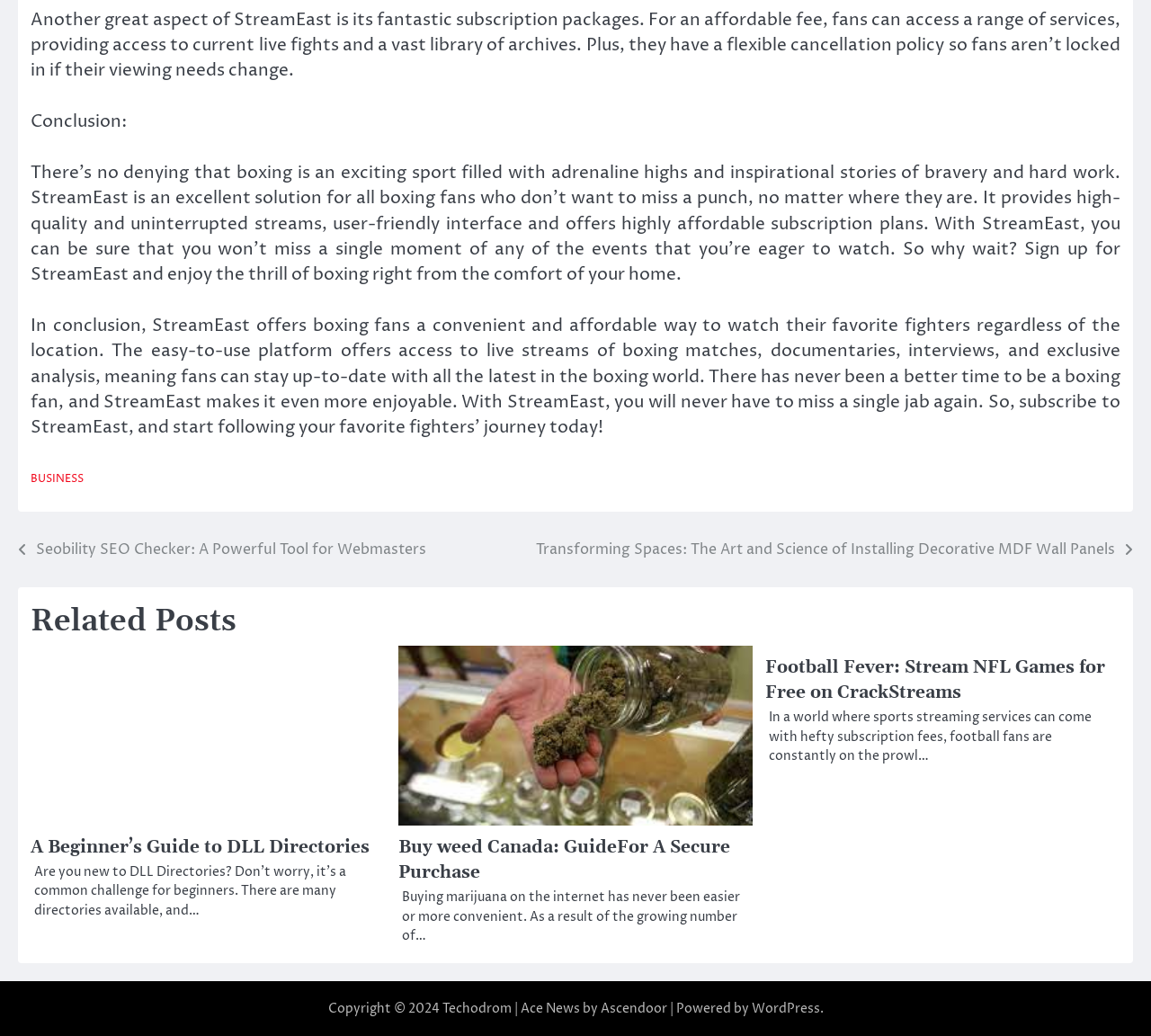Please locate the bounding box coordinates of the element's region that needs to be clicked to follow the instruction: "Contact us". The bounding box coordinates should be provided as four float numbers between 0 and 1, i.e., [left, top, right, bottom].

None